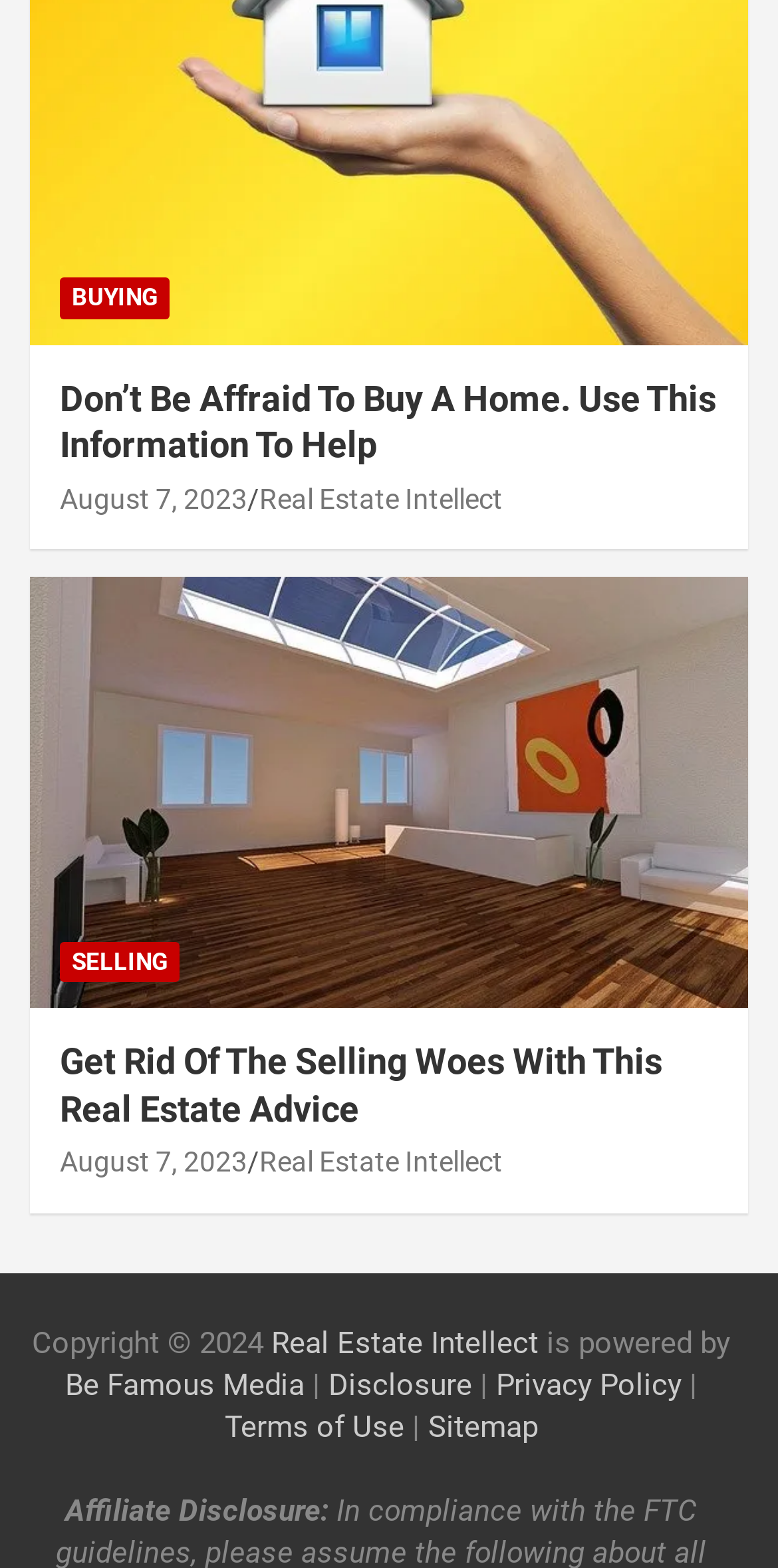Give a one-word or one-phrase response to the question:
What is the affiliate disclosure about?

Not specified